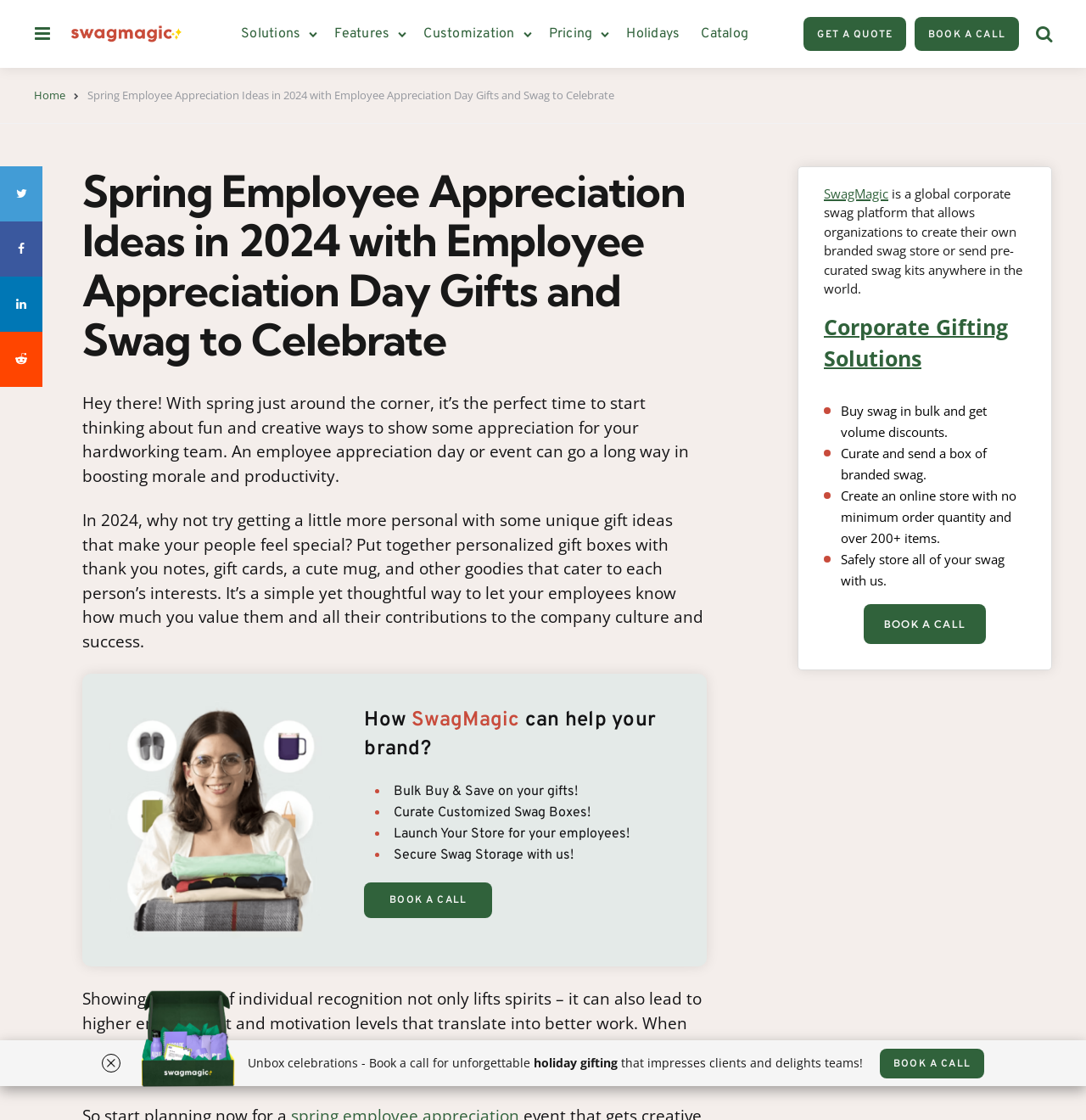What can be stored with SwagMagic?
From the details in the image, provide a complete and detailed answer to the question.

According to the webpage, SwagMagic offers a secure swag storage solution, allowing organizations to safely store all of their swag with them.